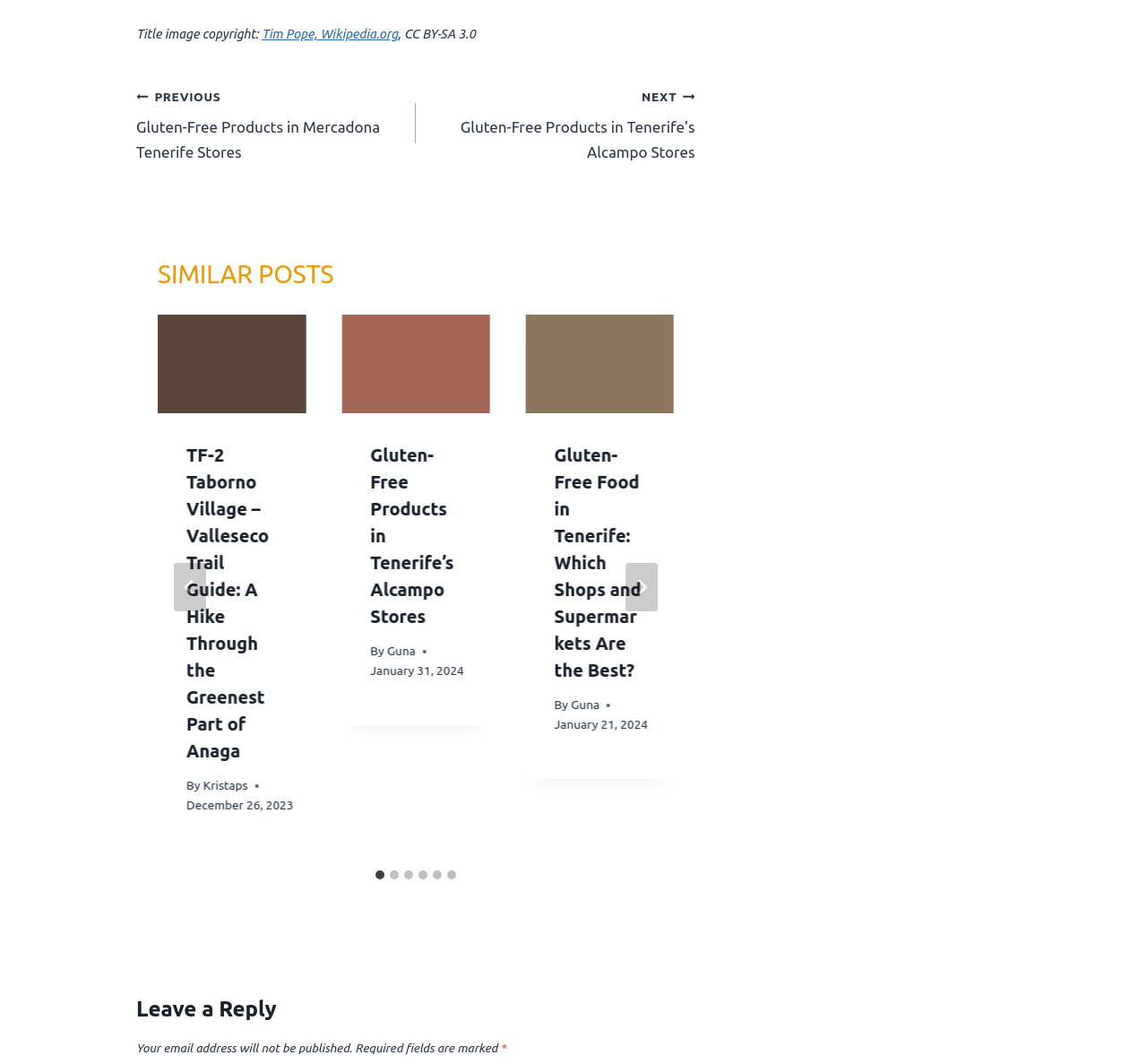How many slides are there in the post navigation?
Give a comprehensive and detailed explanation for the question.

I counted the number of tabpanel elements with the role description 'slide' and found that there are 6 of them, indicating that there are 6 slides in the post navigation.